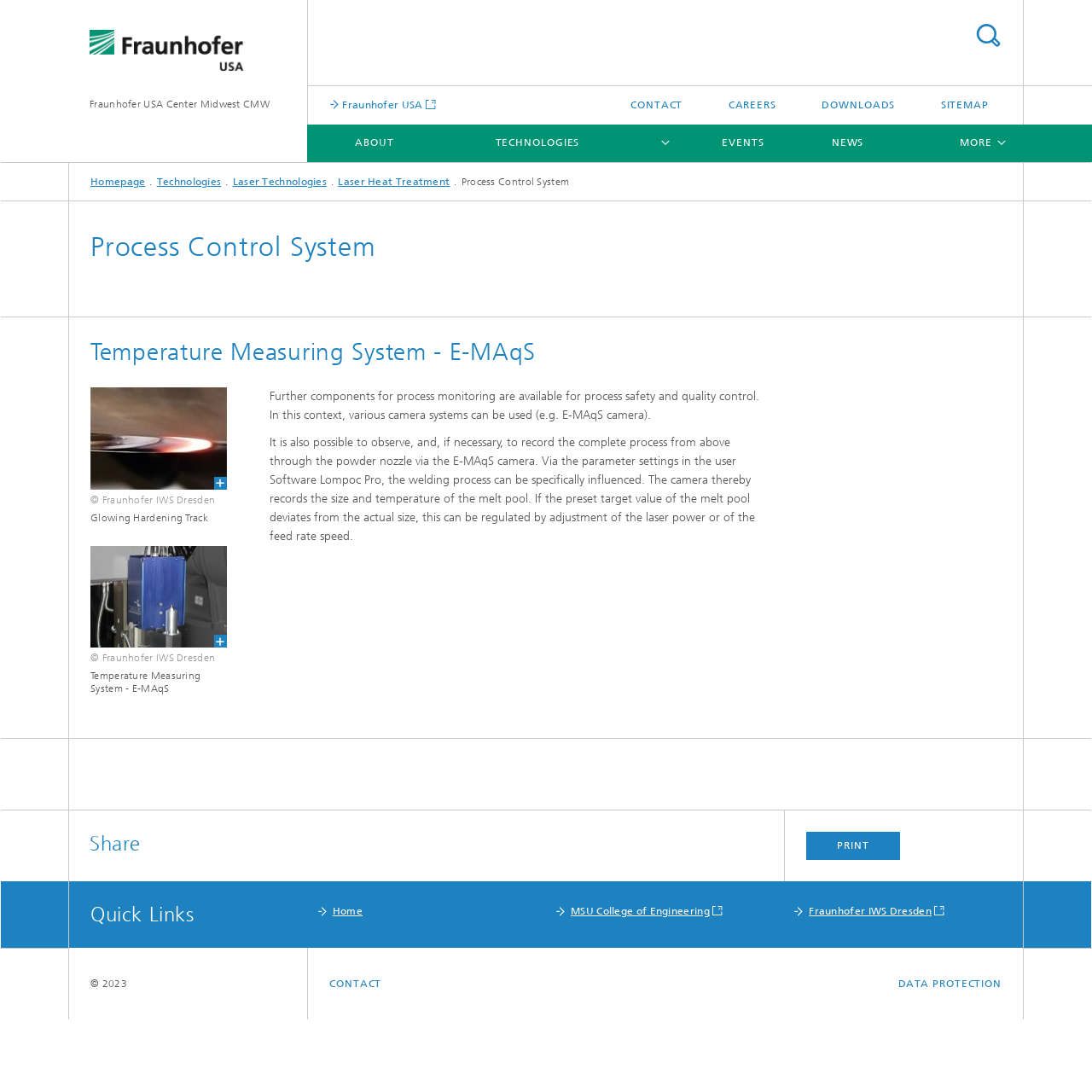Identify the bounding box coordinates of the clickable section necessary to follow the following instruction: "Go to Fraunhofer USA Center Midwest CMW". The coordinates should be presented as four float numbers from 0 to 1, i.e., [left, top, right, bottom].

[0.082, 0.09, 0.247, 0.101]